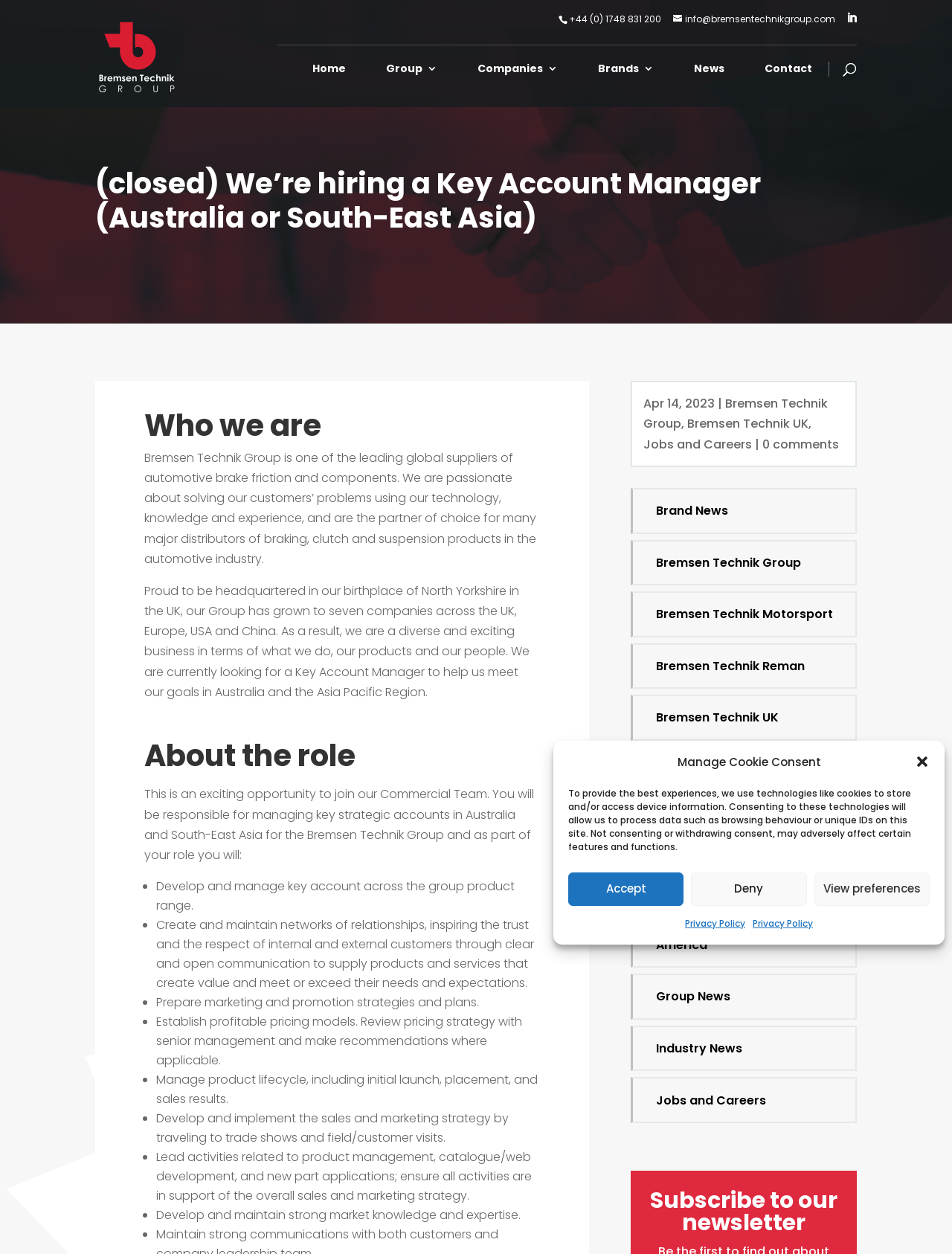Please examine the image and answer the question with a detailed explanation:
What is the date of the job posting?

The date of the job posting can be found at the bottom of the webpage, where it says 'Apr 14, 2023' next to the company name and job title.